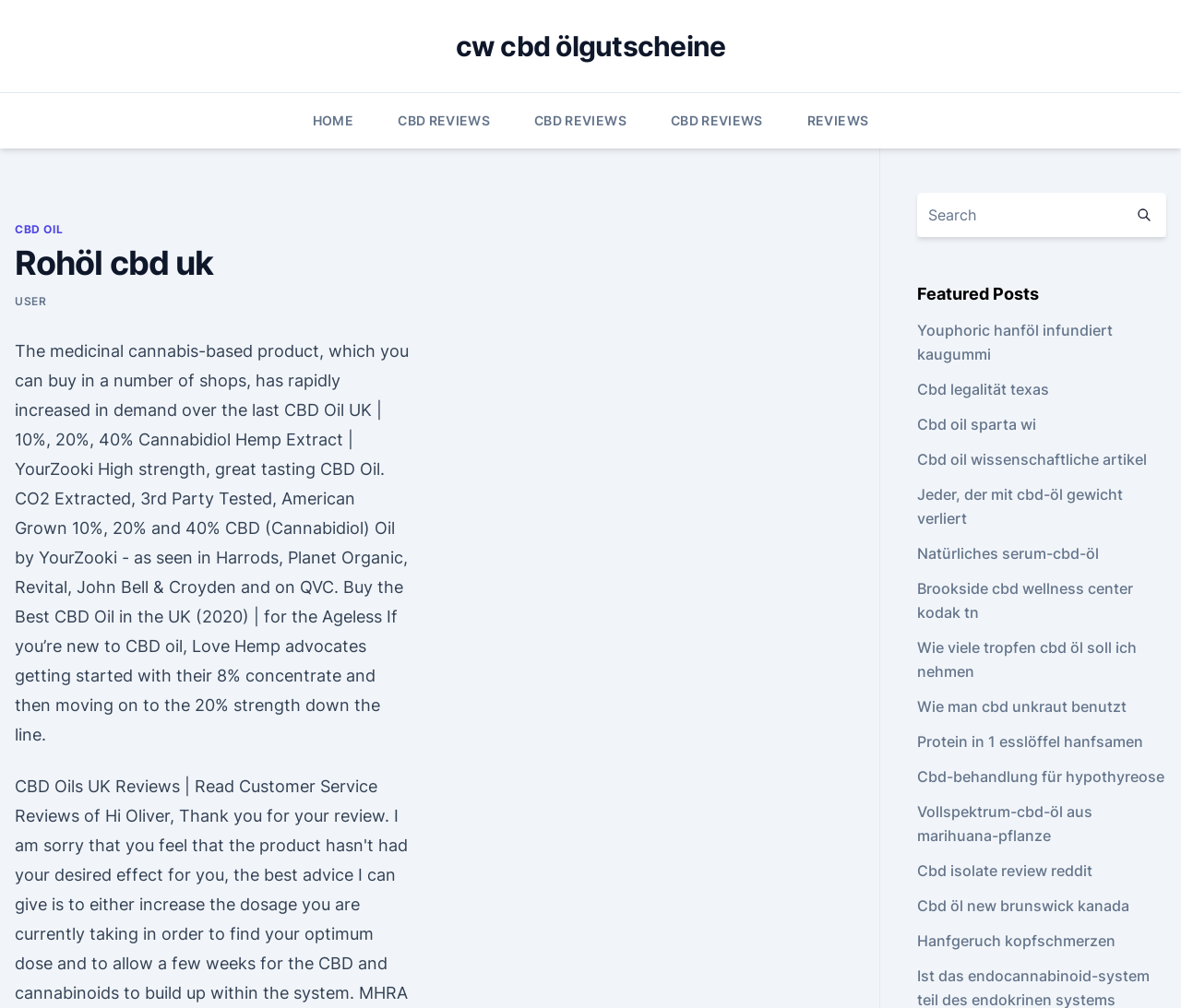Determine the bounding box coordinates of the clickable element to complete this instruction: "Search for something". Provide the coordinates in the format of four float numbers between 0 and 1, [left, top, right, bottom].

[0.776, 0.191, 0.95, 0.235]